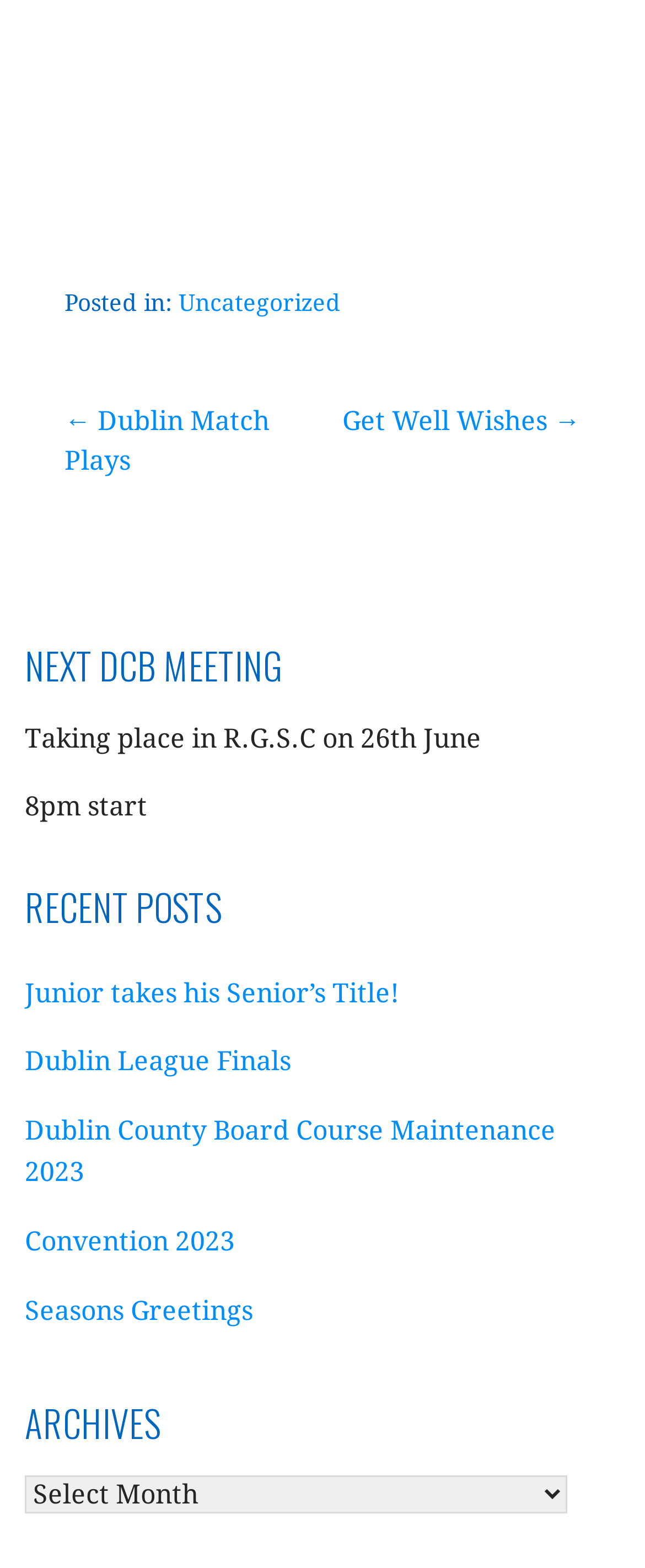Specify the bounding box coordinates of the element's area that should be clicked to execute the given instruction: "Learn about 'enterprise'". The coordinates should be four float numbers between 0 and 1, i.e., [left, top, right, bottom].

None